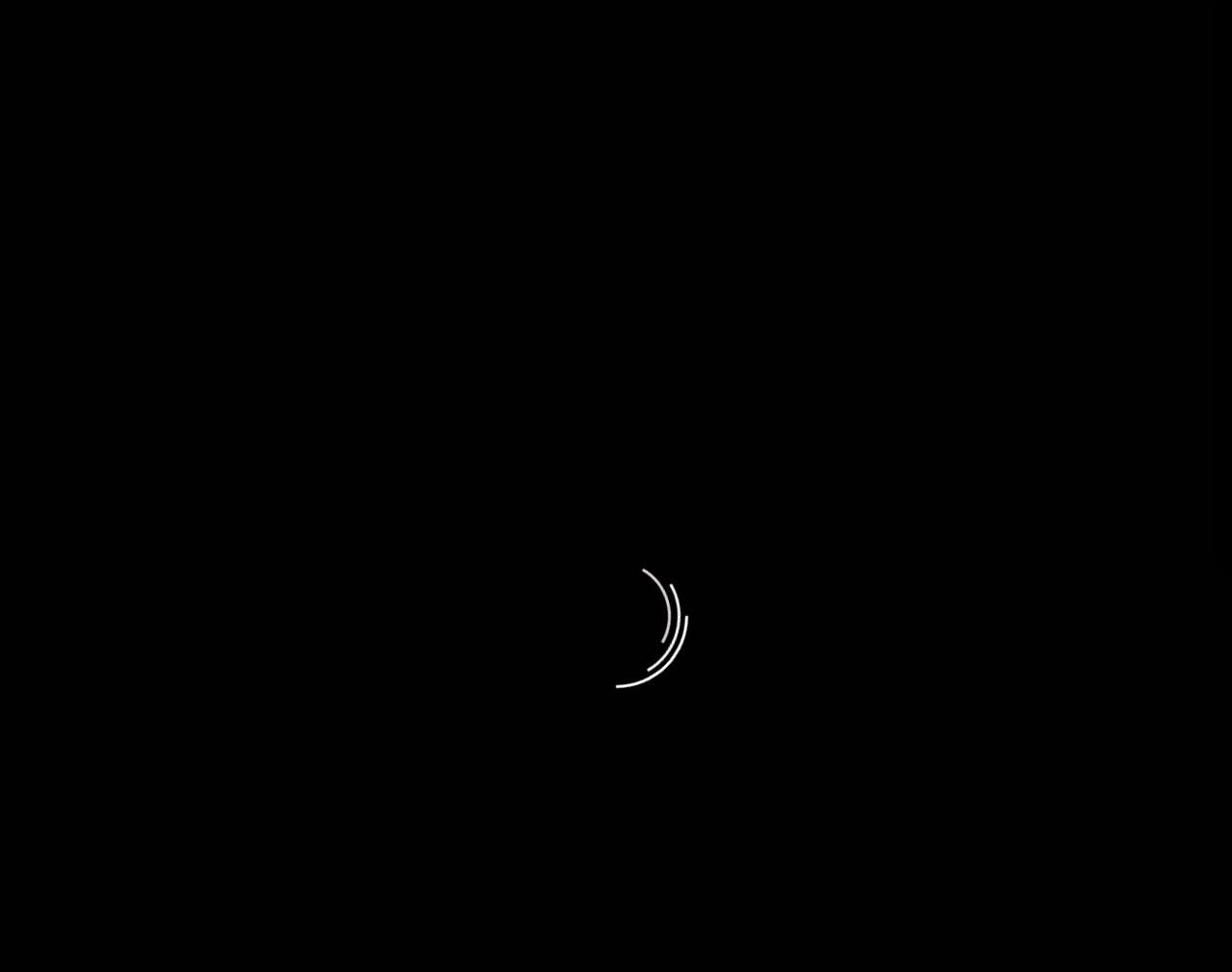Please determine the bounding box coordinates of the clickable area required to carry out the following instruction: "Search for something". The coordinates must be four float numbers between 0 and 1, represented as [left, top, right, bottom].

None